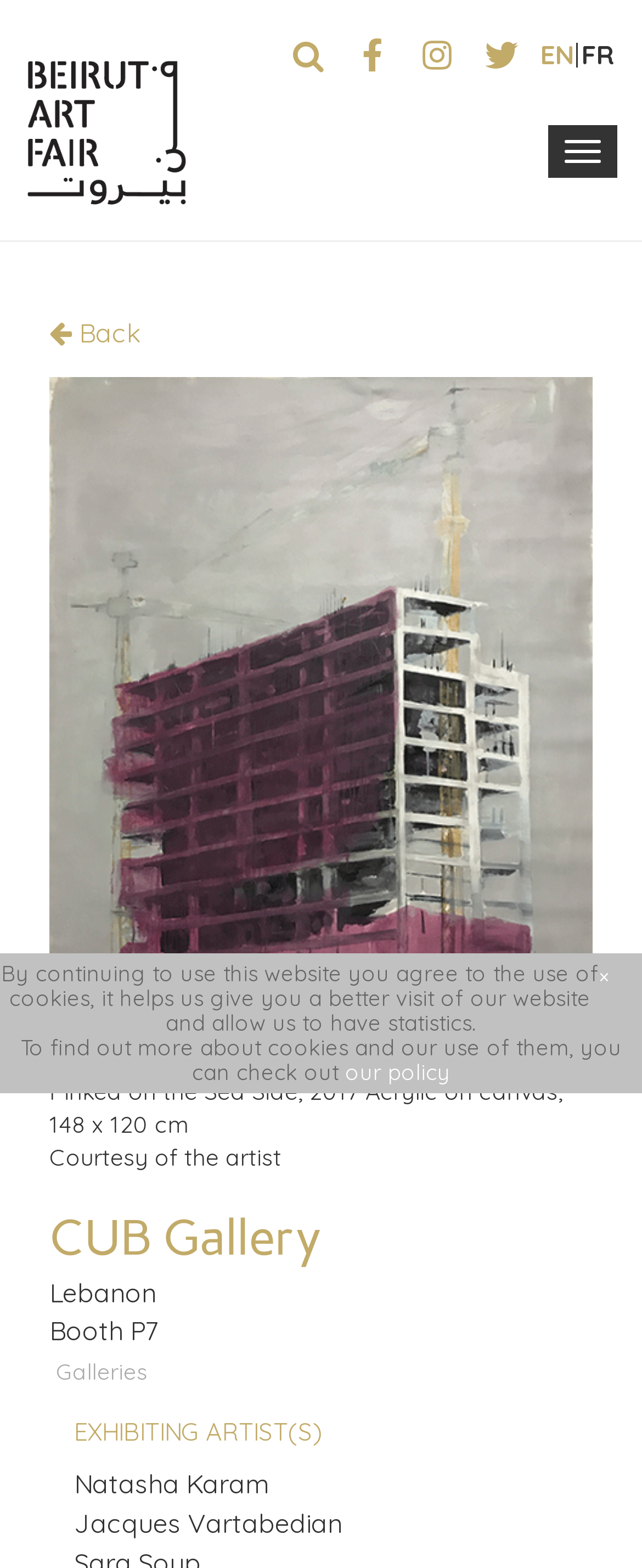Provide a short answer using a single word or phrase for the following question: 
What is the booth number of the gallery?

P7